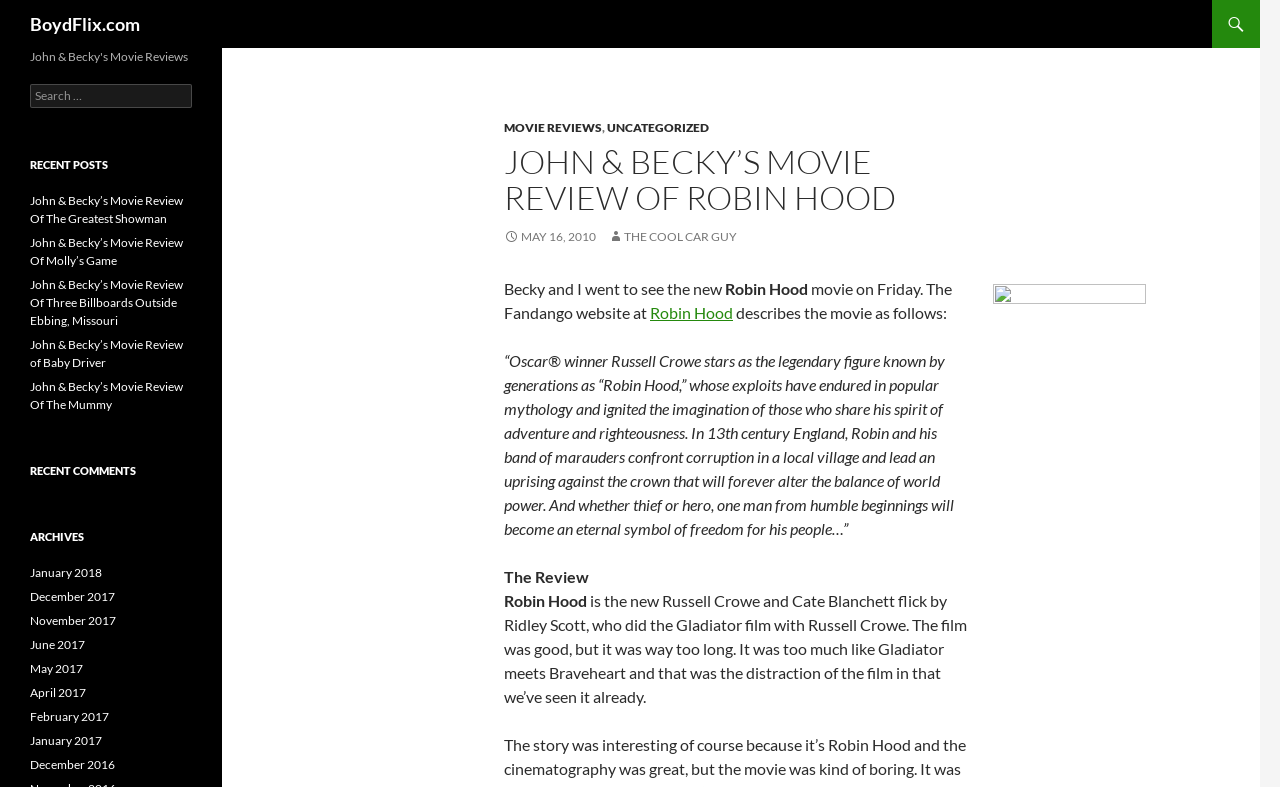Specify the bounding box coordinates of the element's area that should be clicked to execute the given instruction: "Go to the archives of May 2017". The coordinates should be four float numbers between 0 and 1, i.e., [left, top, right, bottom].

[0.023, 0.84, 0.065, 0.859]